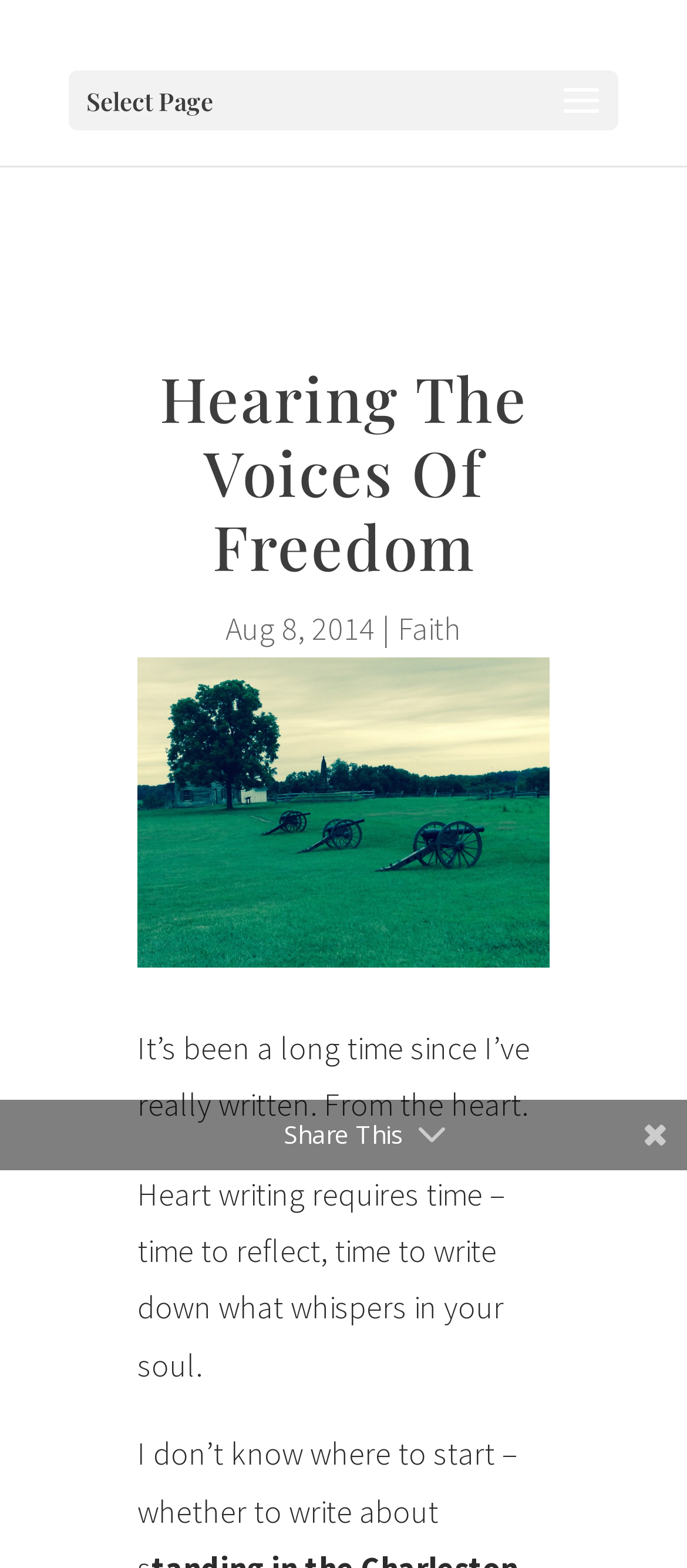Provide your answer to the question using just one word or phrase: How many sentences are in the article introduction?

2